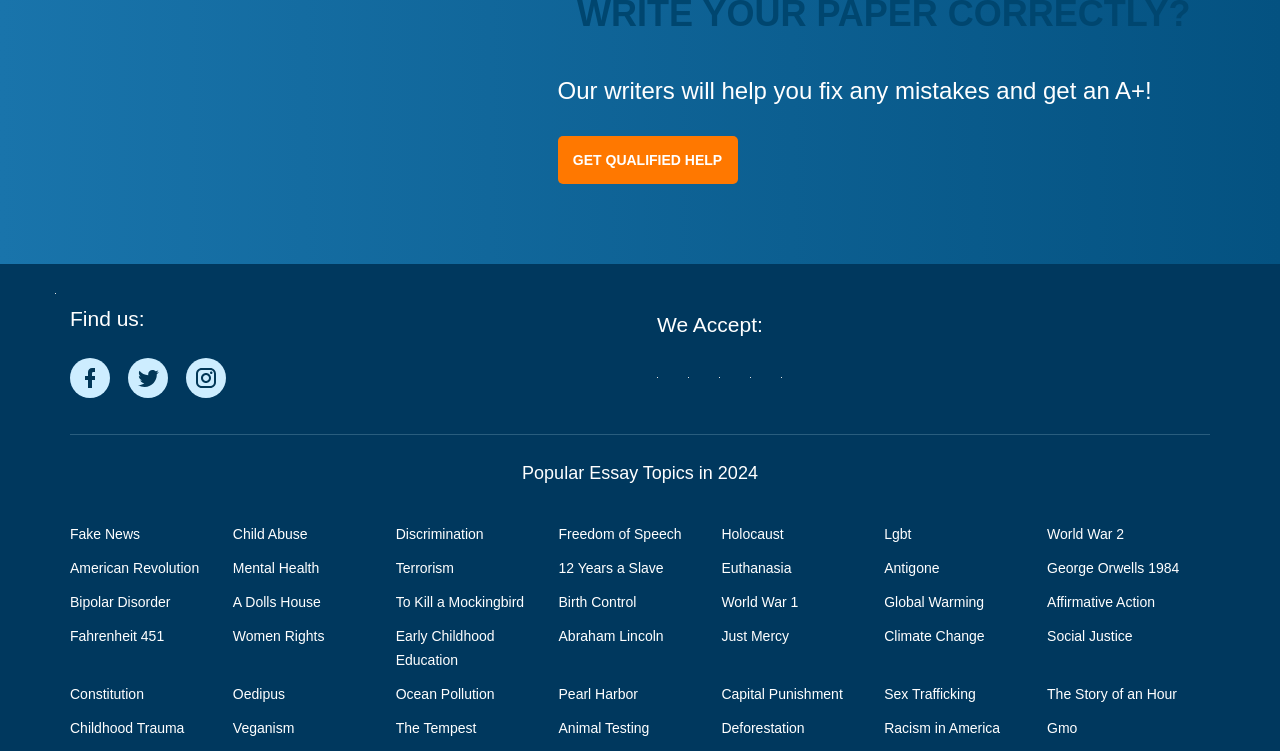What are the popular essay topics listed?
Using the information presented in the image, please offer a detailed response to the question.

I can see that there is a section with a heading 'Popular Essay Topics in 2024' and a list of links with various topic names, such as 'Fake News', 'Child Abuse', 'Discrimination', and many others. These topics are likely popular essay topics that users can get help with on this website.